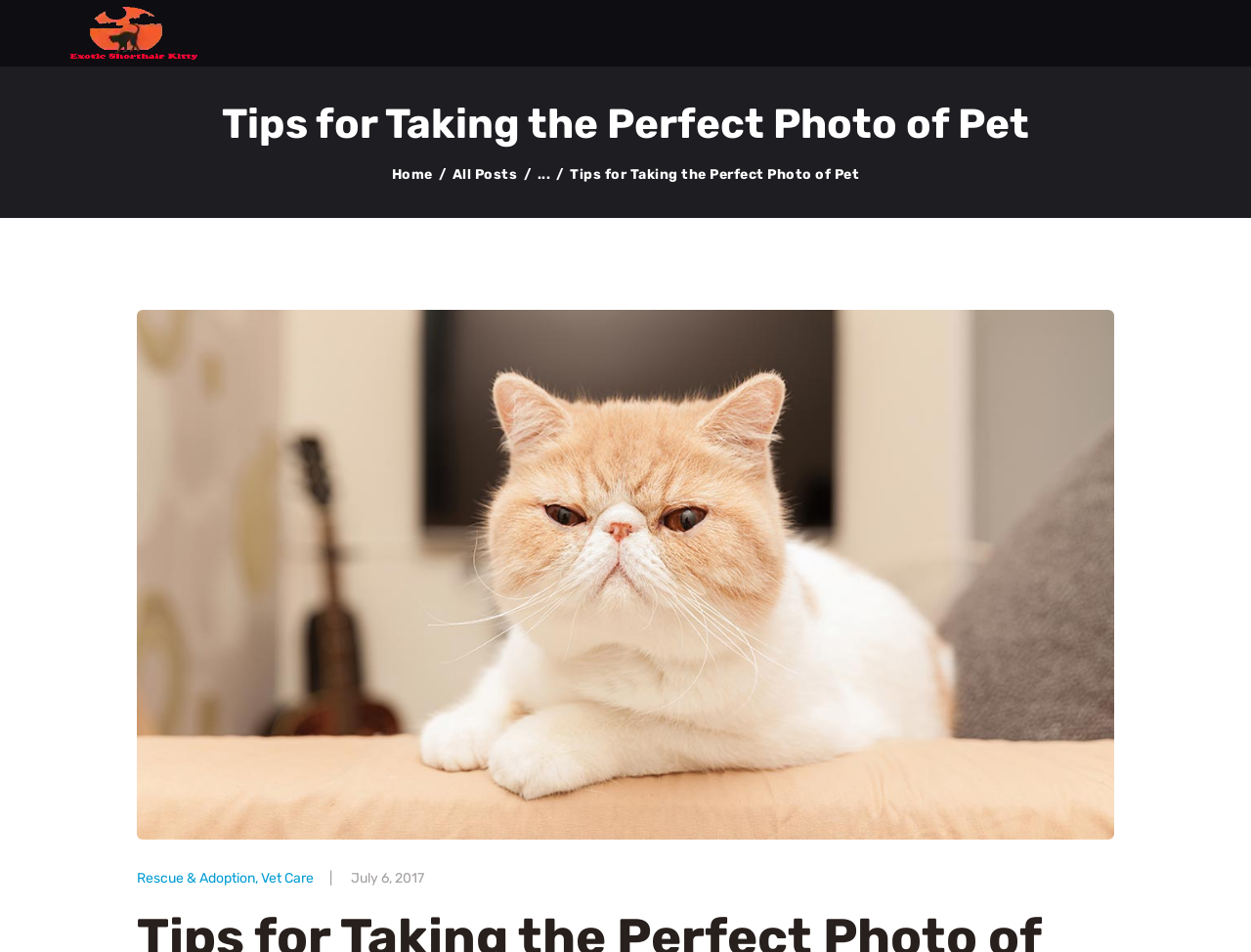What type of pet is featured in the webpage?
Based on the image, answer the question in a detailed manner.

The webpage's title 'Tips for Taking the Perfect Photo of Pet - Exotic Shorthair Kitten for sale' suggests that the pet featured in the webpage is an Exotic Shorthair Kitten.